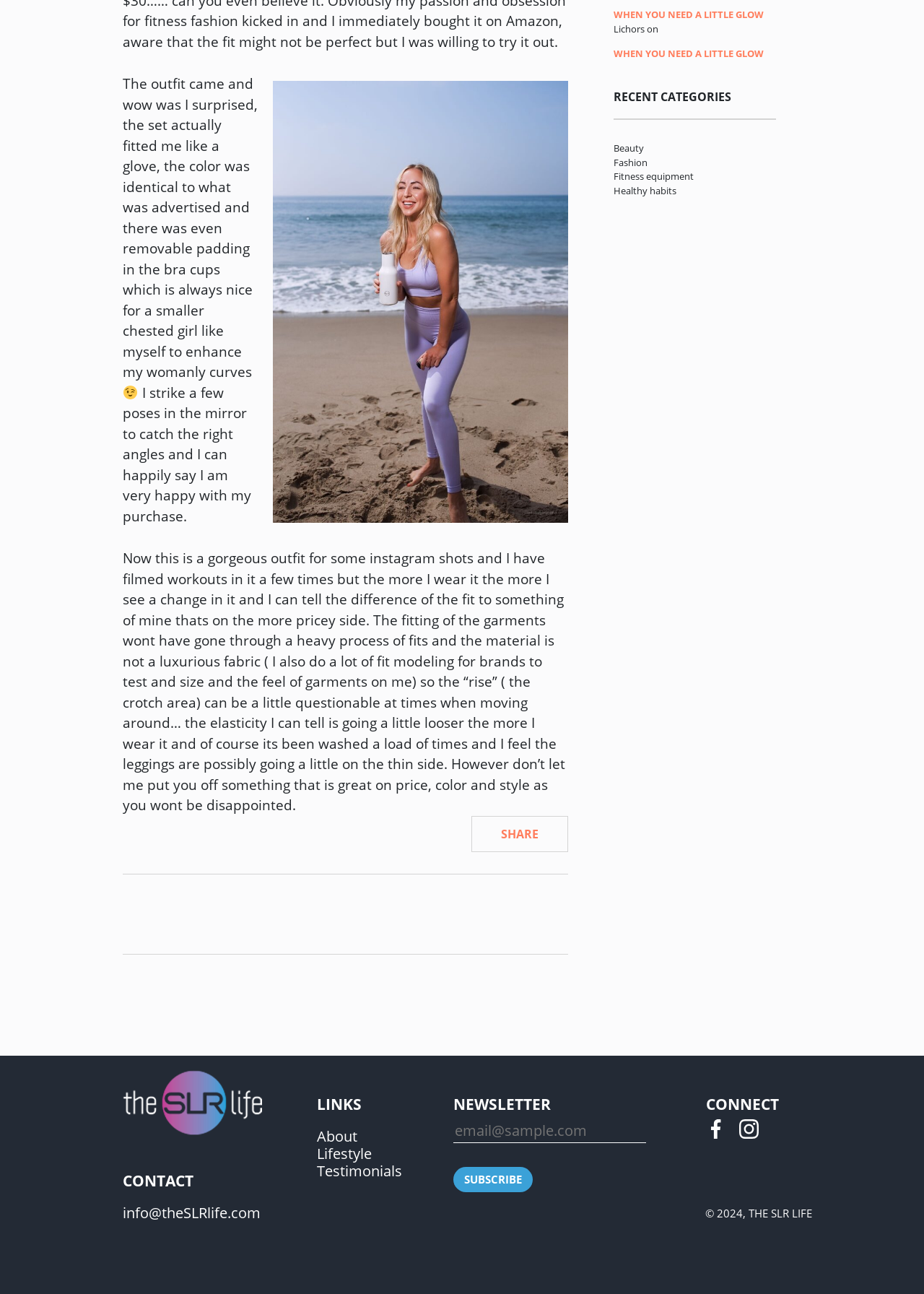What is the author's opinion about the outfit?
Please provide a single word or phrase as your answer based on the screenshot.

Positive